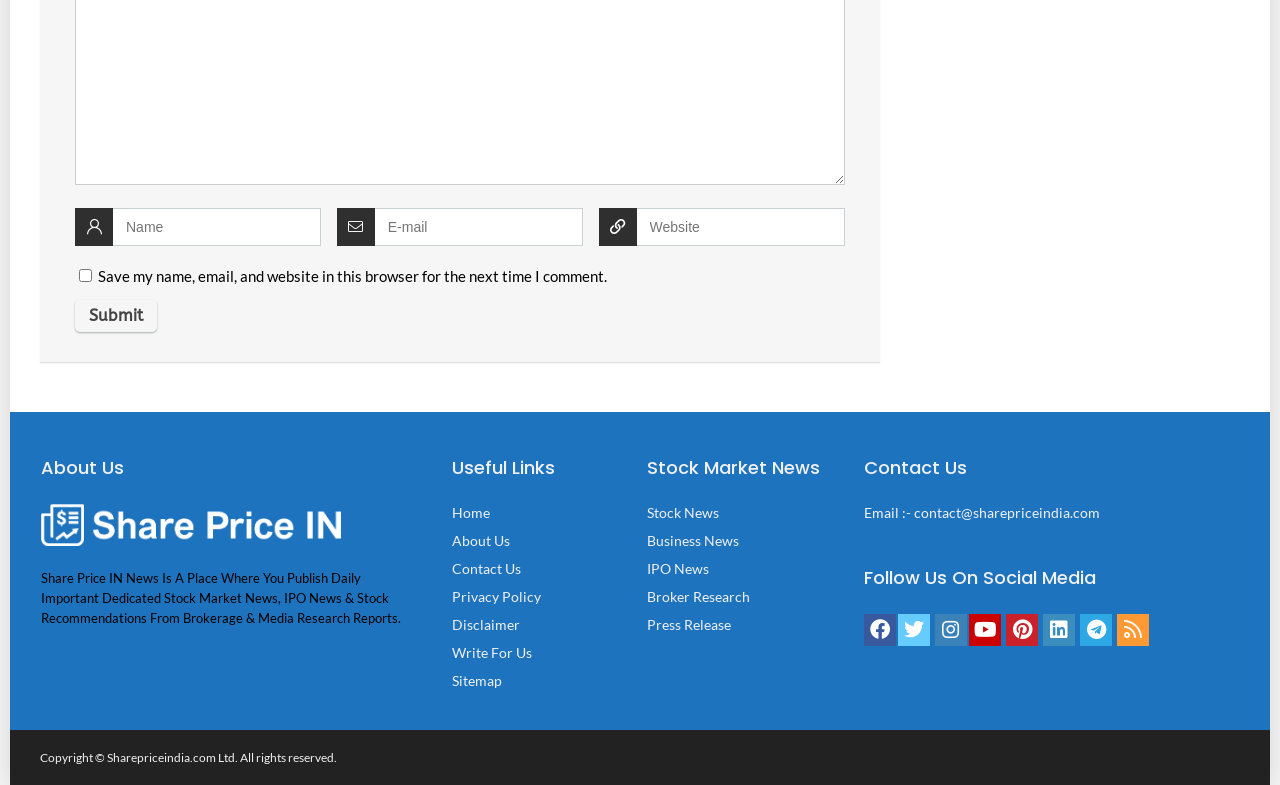What is the copyright information of the website?
Using the image, respond with a single word or phrase.

Sharepriceindia.com Ltd.